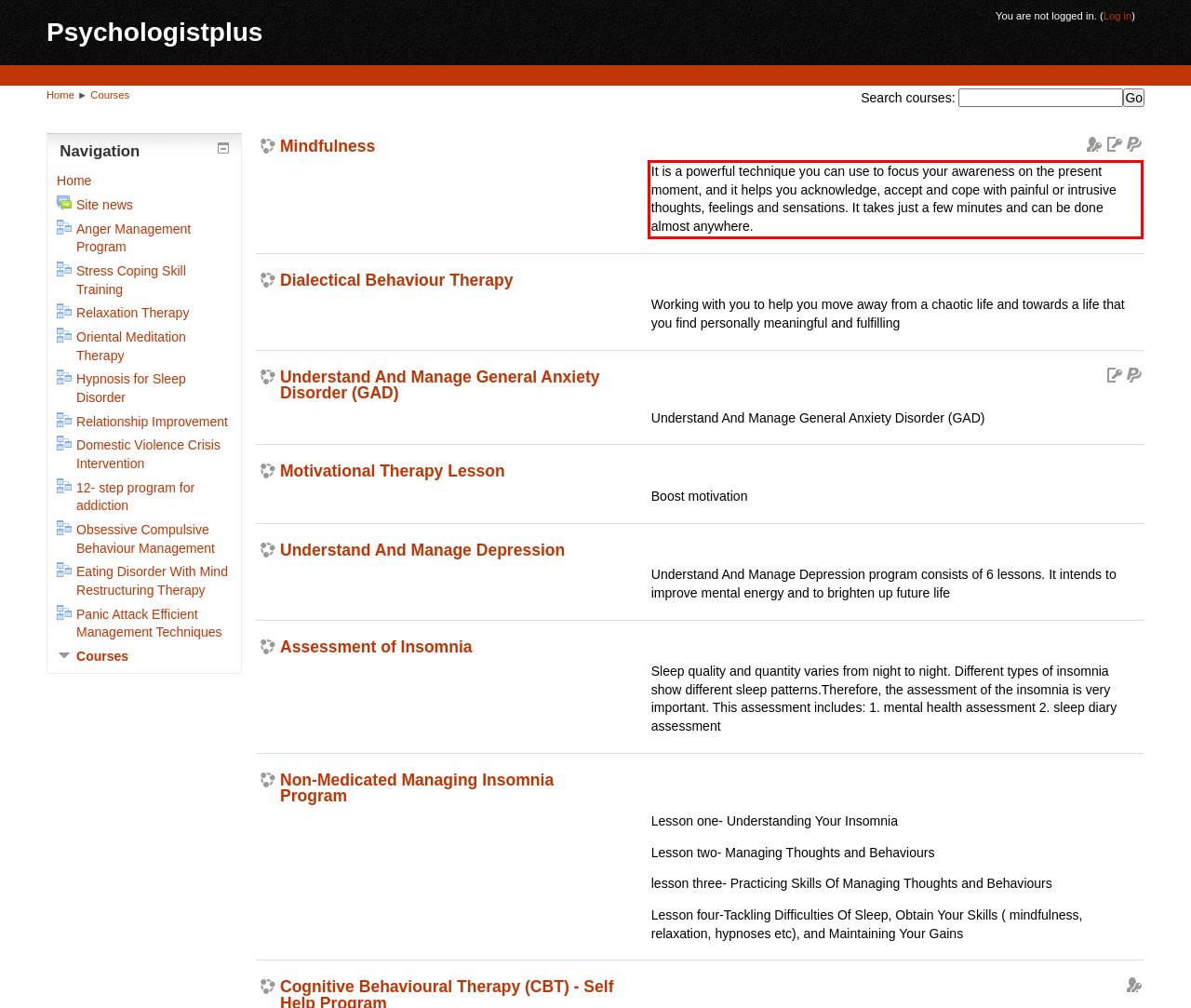In the given screenshot, locate the red bounding box and extract the text content from within it.

It is a powerful technique you can use to focus your awareness on the present moment, and it helps you acknowledge, accept and cope with painful or intrusive thoughts, feelings and sensations. It takes just a few minutes and can be done almost anywhere.